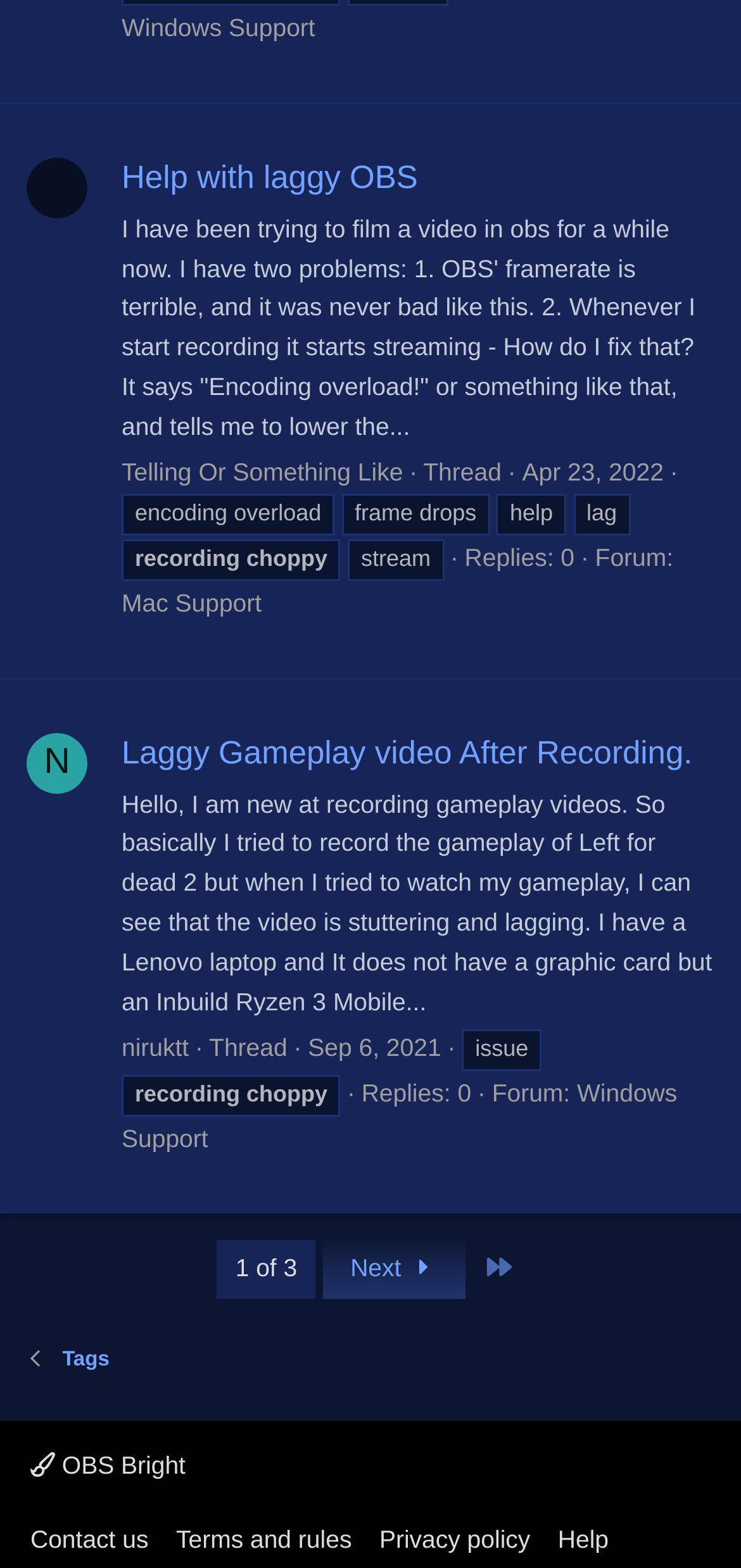Answer the question in one word or a short phrase:
How many replies does the second thread have?

0